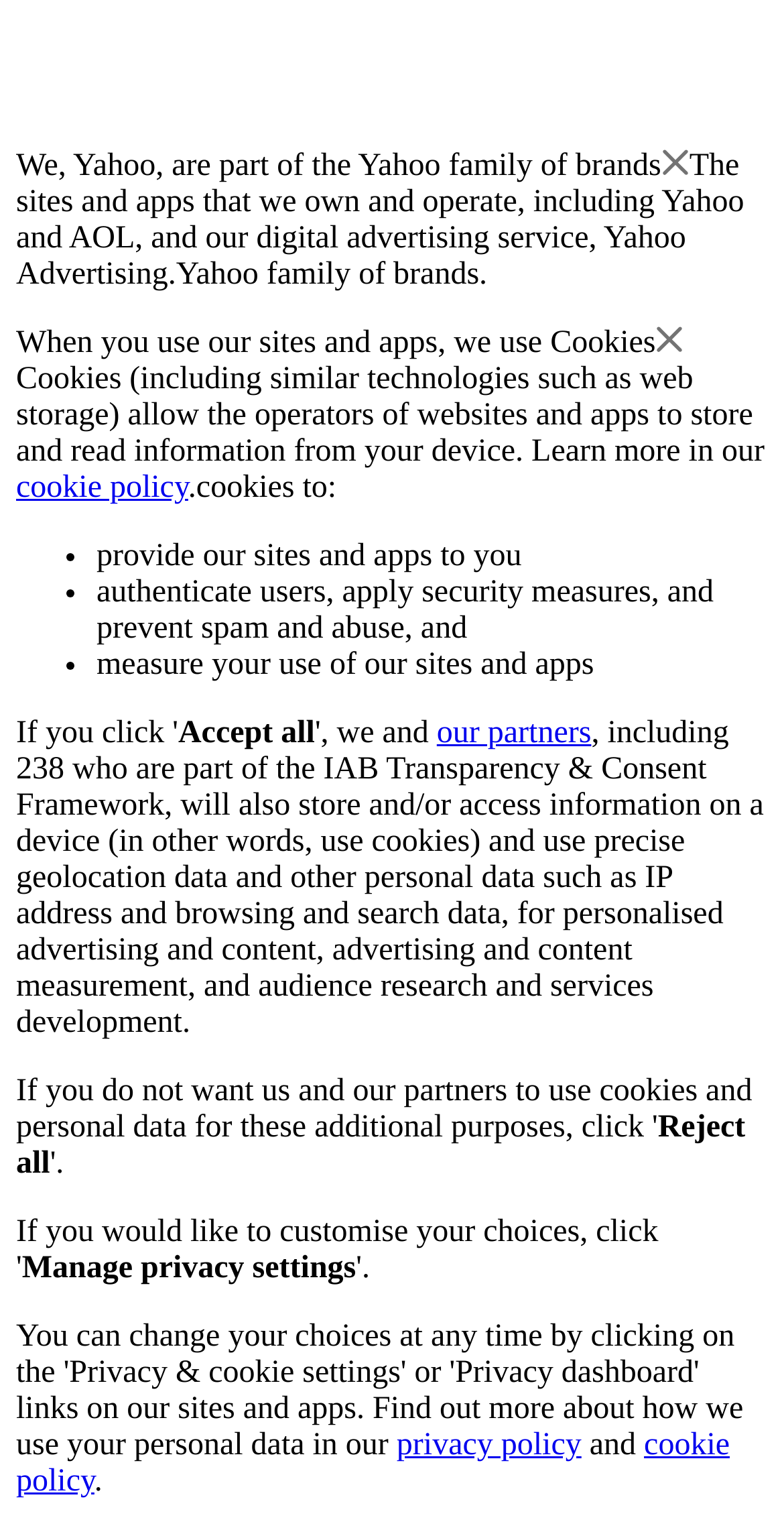Locate and provide the bounding box coordinates for the HTML element that matches this description: "our partners".

[0.557, 0.469, 0.754, 0.491]